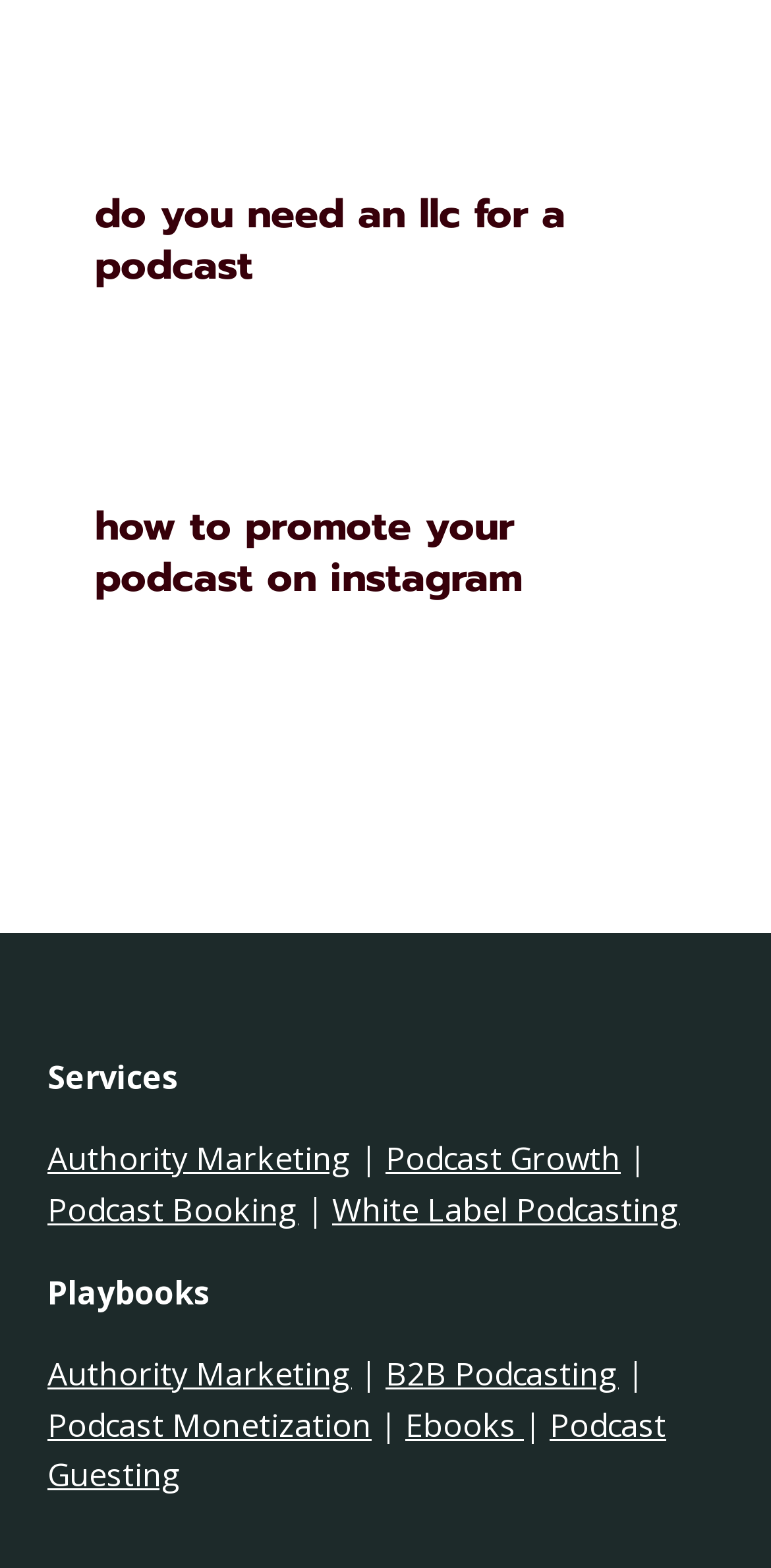How many services are listed?
Please provide a comprehensive answer based on the contents of the image.

The services are listed horizontally in the middle of the webpage, and they are 'Authority Marketing', 'Podcast Growth', 'Podcast Booking', 'White Label Podcasting', and 'Podcast Monetization', which makes a total of 5 services.